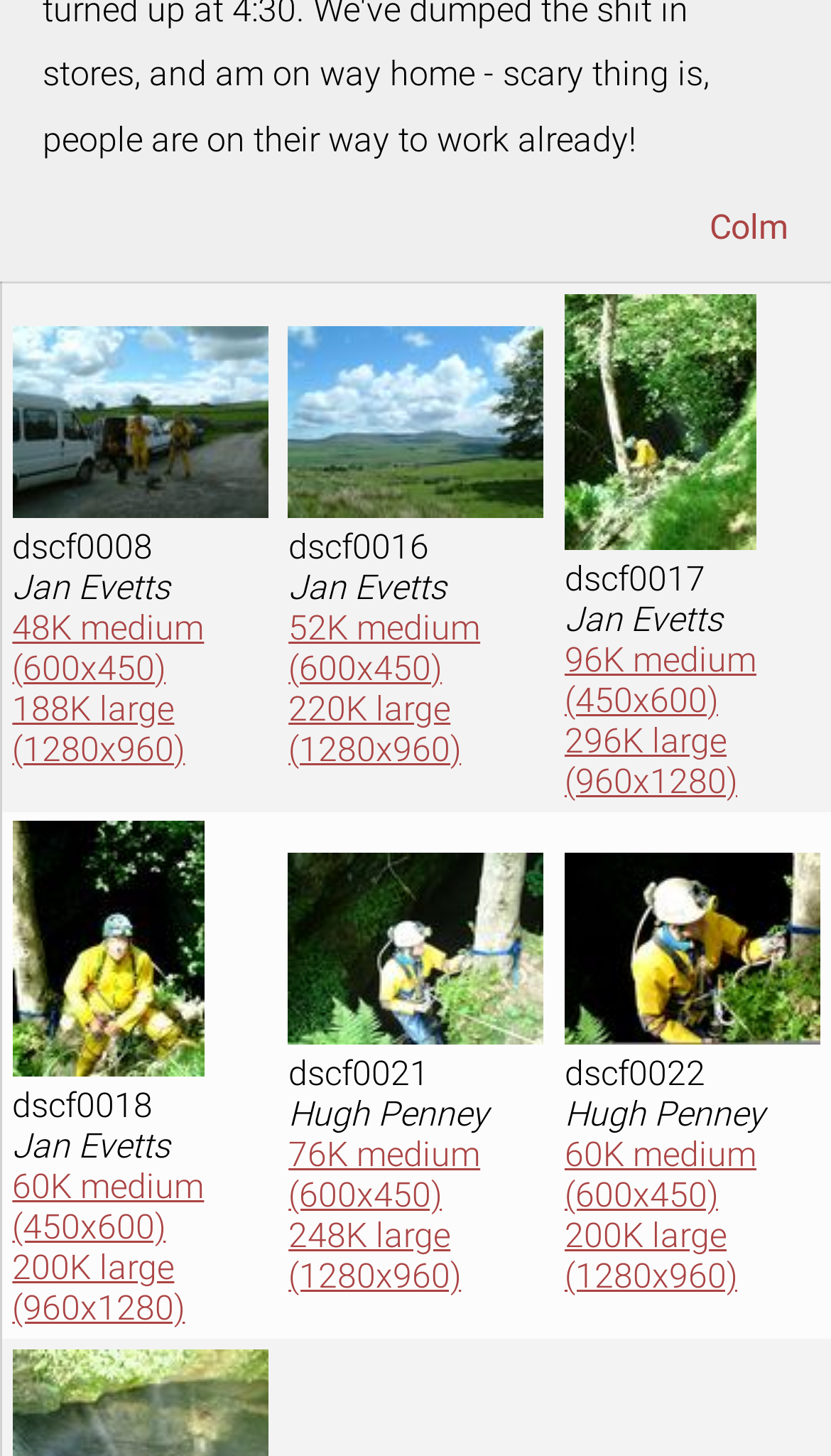Please determine the bounding box coordinates of the element to click in order to execute the following instruction: "view Hugh Penney's 76K medium image". The coordinates should be four float numbers between 0 and 1, specified as [left, top, right, bottom].

[0.347, 0.586, 0.655, 0.718]